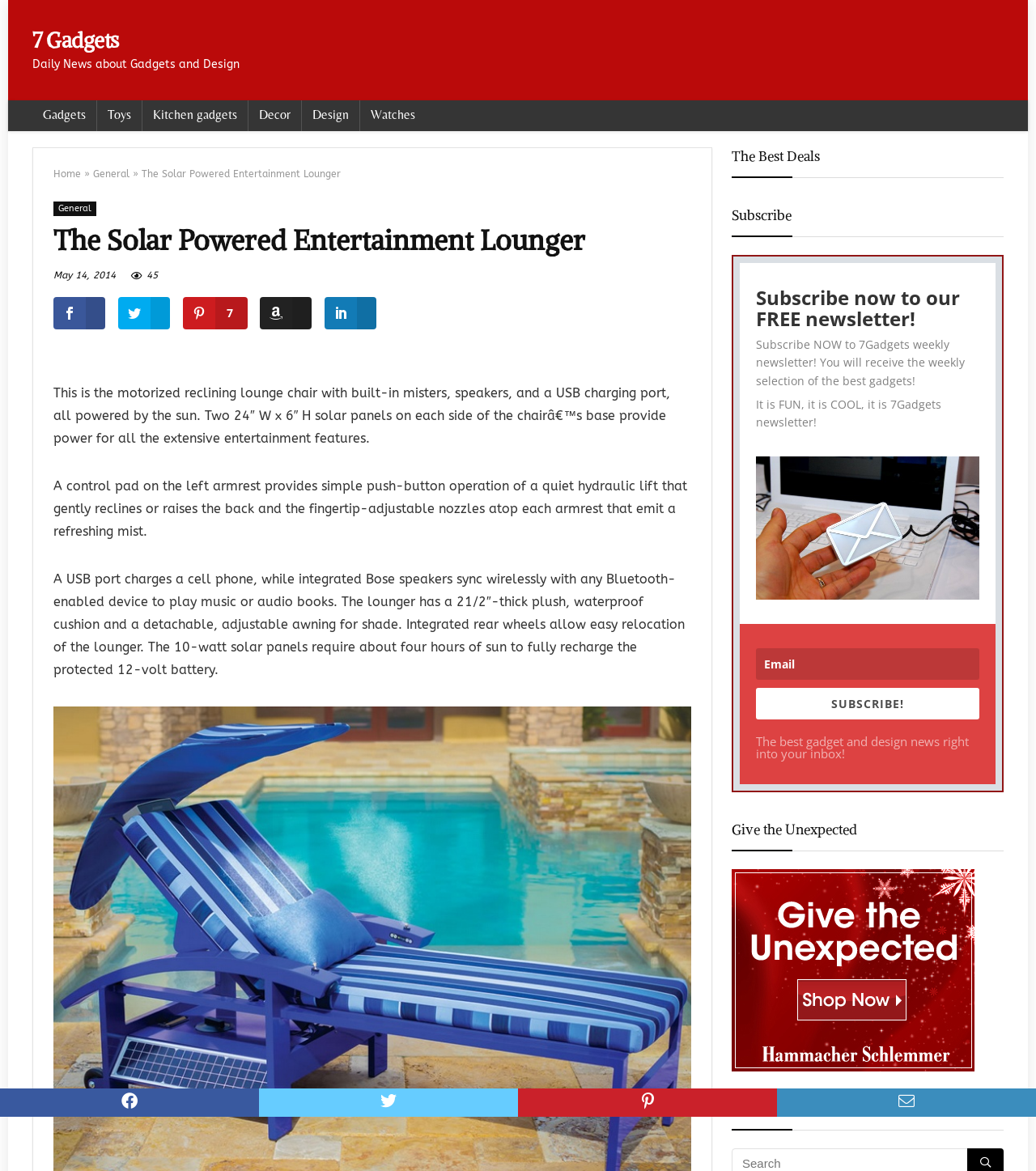Can you pinpoint the bounding box coordinates for the clickable element required for this instruction: "Subscribe to the newsletter"? The coordinates should be four float numbers between 0 and 1, i.e., [left, top, right, bottom].

[0.73, 0.587, 0.945, 0.614]